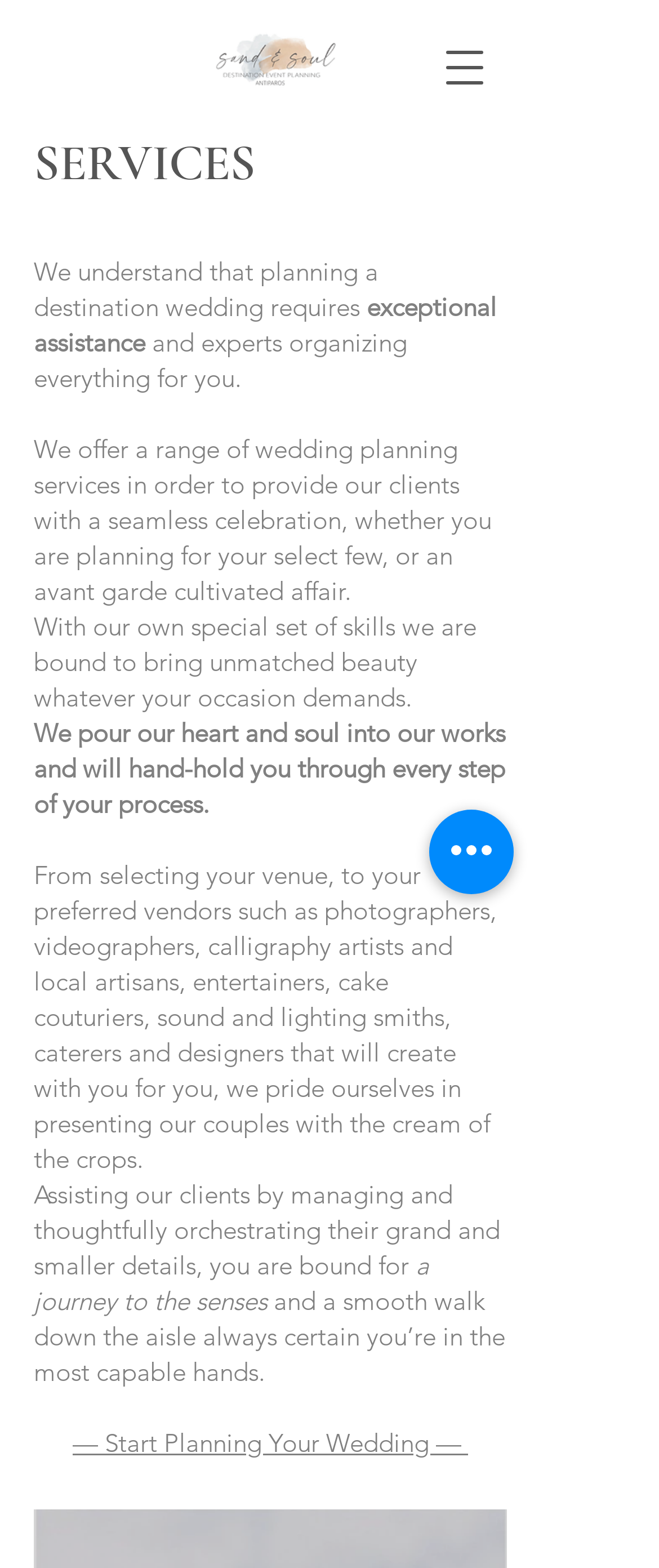Using the description "aria-label="Quick actions"", locate and provide the bounding box of the UI element.

[0.651, 0.516, 0.779, 0.57]